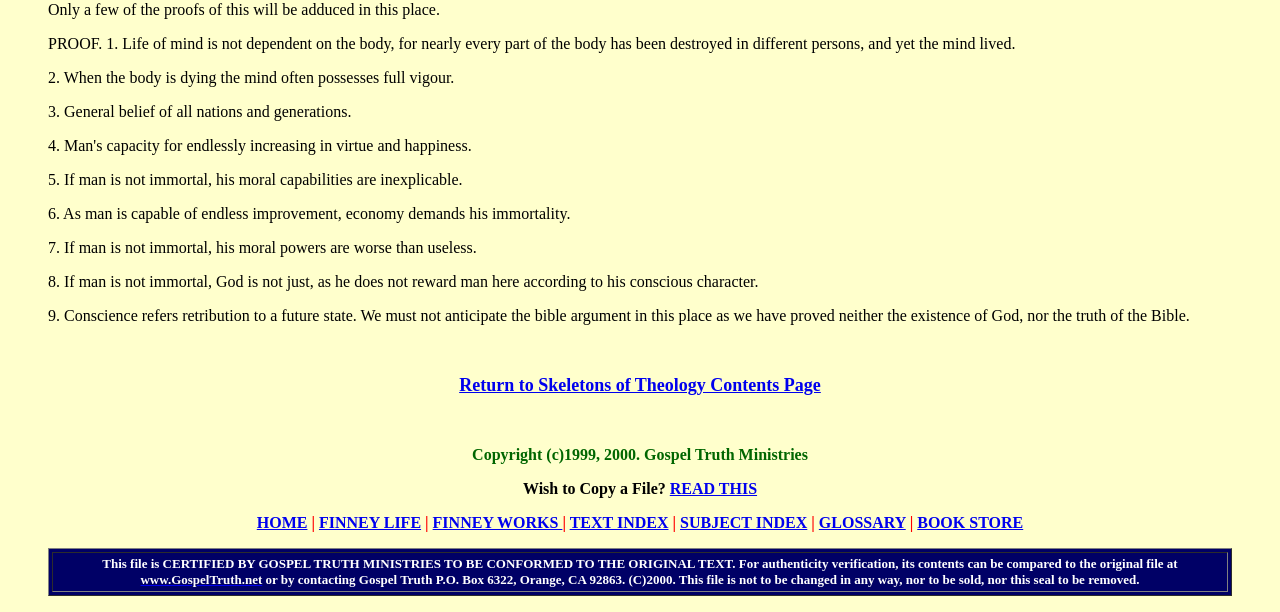Provide a short answer to the following question with just one word or phrase: How many proofs of the immortality of the soul are listed?

9